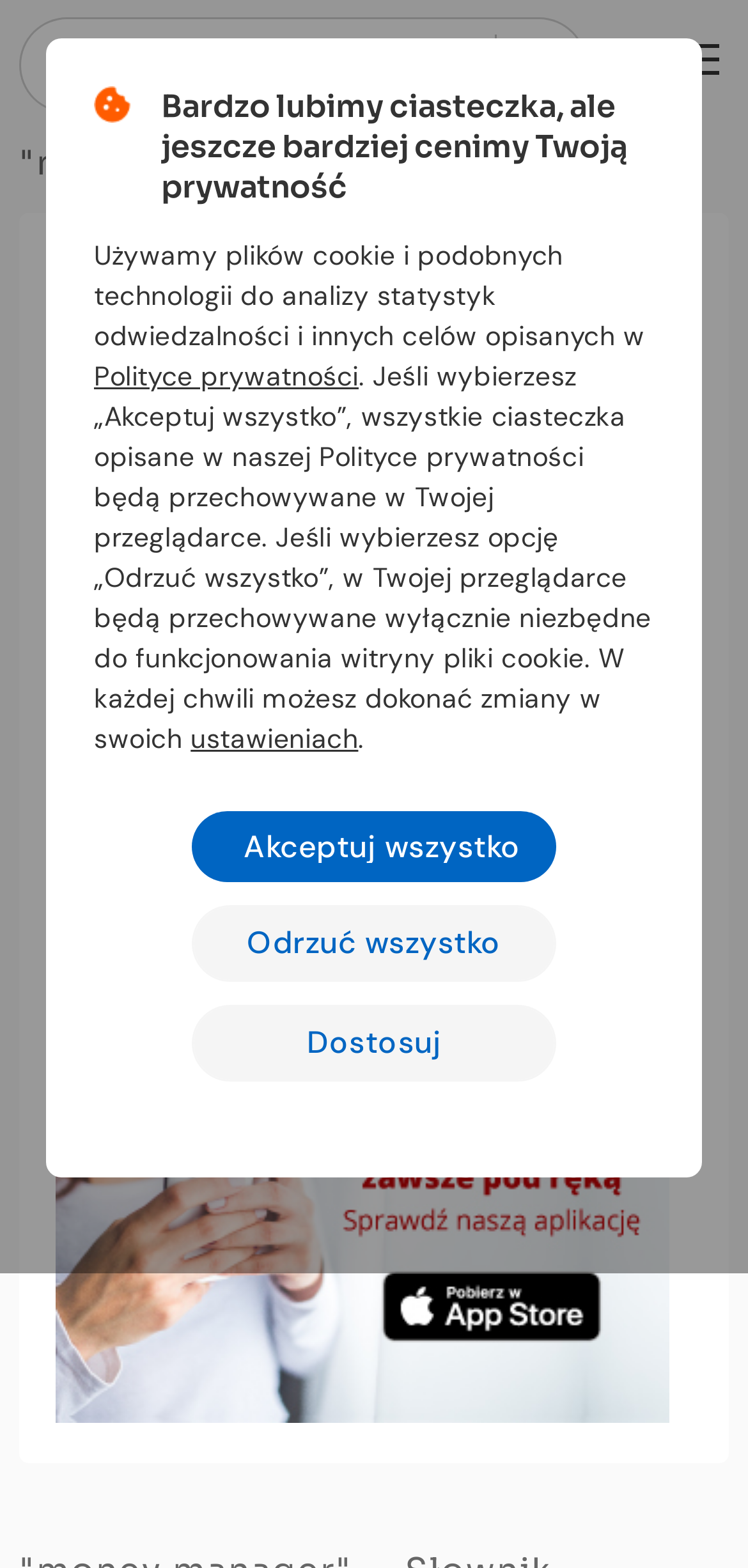Provide a one-word or one-phrase answer to the question:
How can I add 'menedżer zarządzający aktywami' to my eTutor?

Click 'Dodaj do powtórek w eTutor'